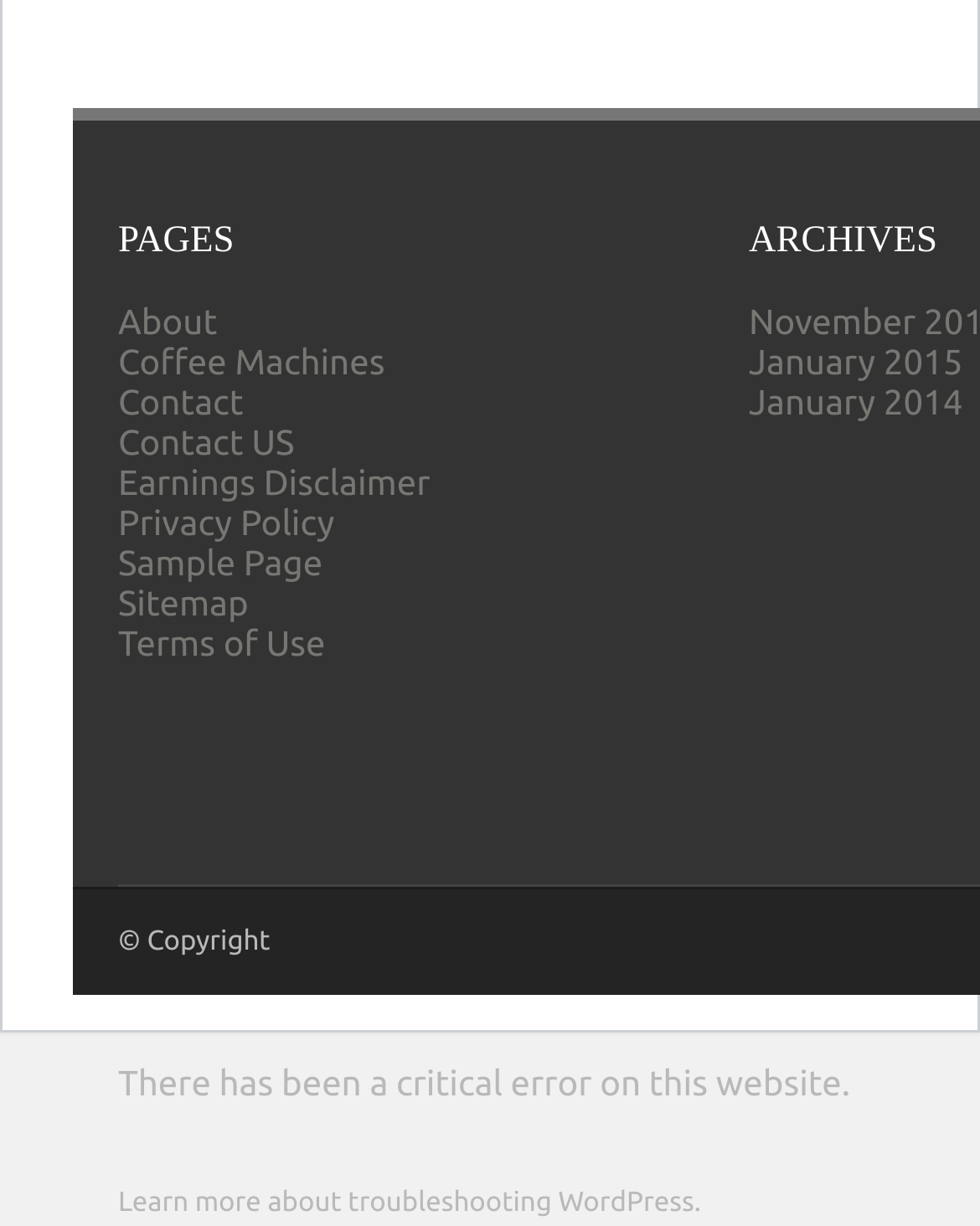Please identify the bounding box coordinates of the region to click in order to complete the given instruction: "view Terms of Use page". The coordinates should be four float numbers between 0 and 1, i.e., [left, top, right, bottom].

[0.121, 0.508, 0.332, 0.541]